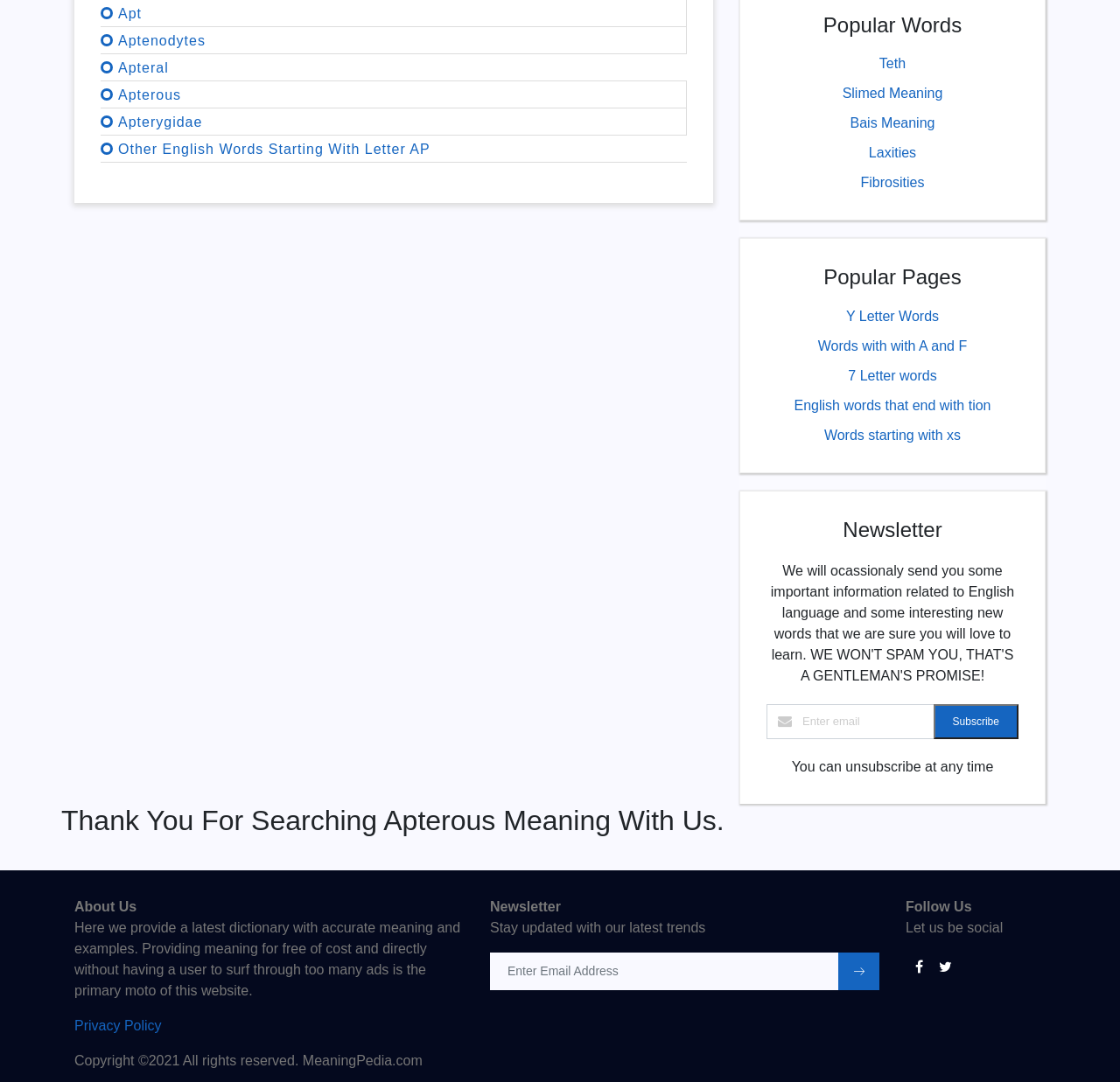Based on the element description 7 Letter words, identify the bounding box of the UI element in the given webpage screenshot. The coordinates should be in the format (top-left x, top-left y, bottom-right x, bottom-right y) and must be between 0 and 1.

[0.684, 0.33, 0.909, 0.358]